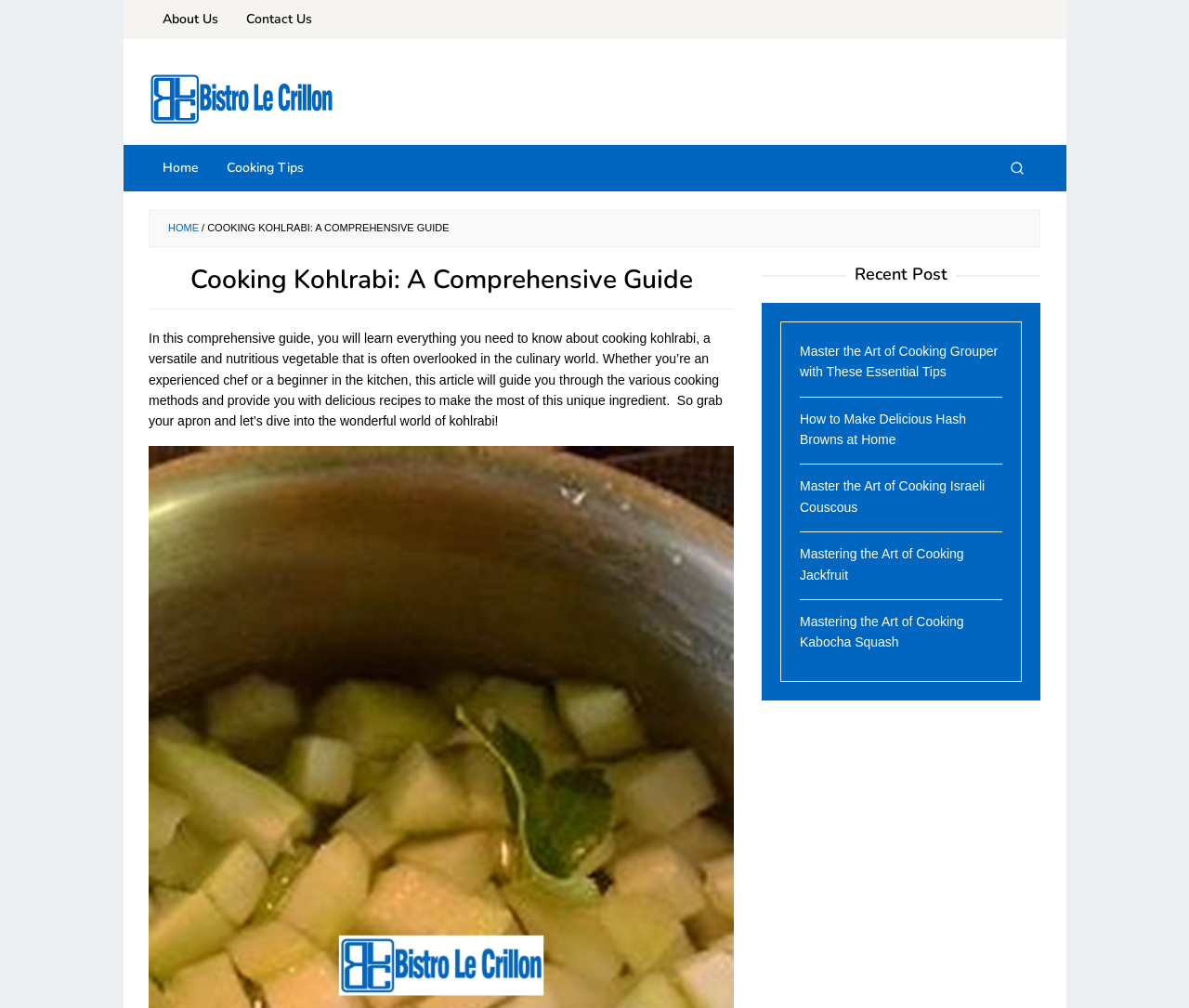Please determine the main heading text of this webpage.

Cooking Kohlrabi: A Comprehensive Guide